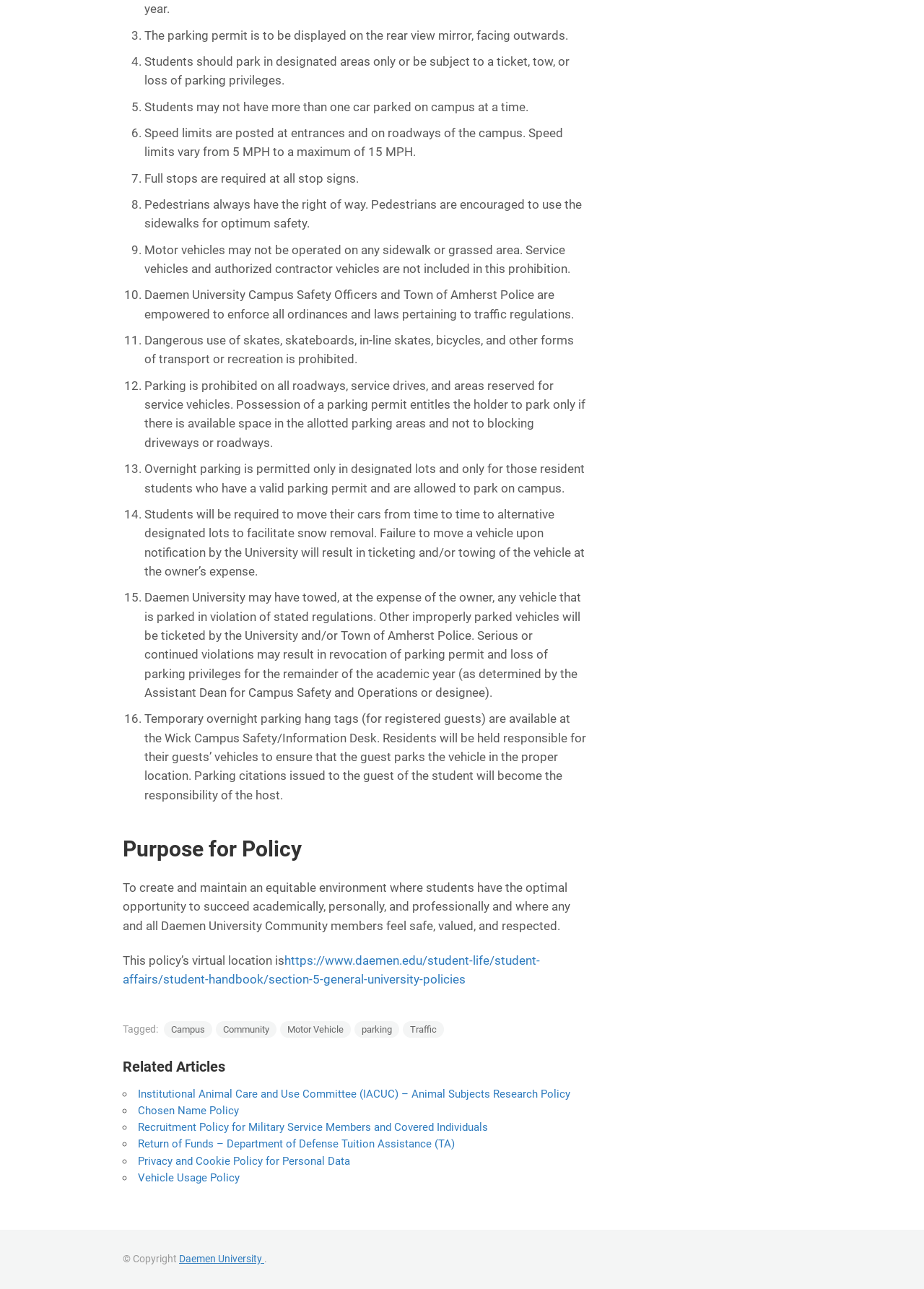Please find the bounding box coordinates of the element that you should click to achieve the following instruction: "Visit Facebook page". The coordinates should be presented as four float numbers between 0 and 1: [left, top, right, bottom].

None